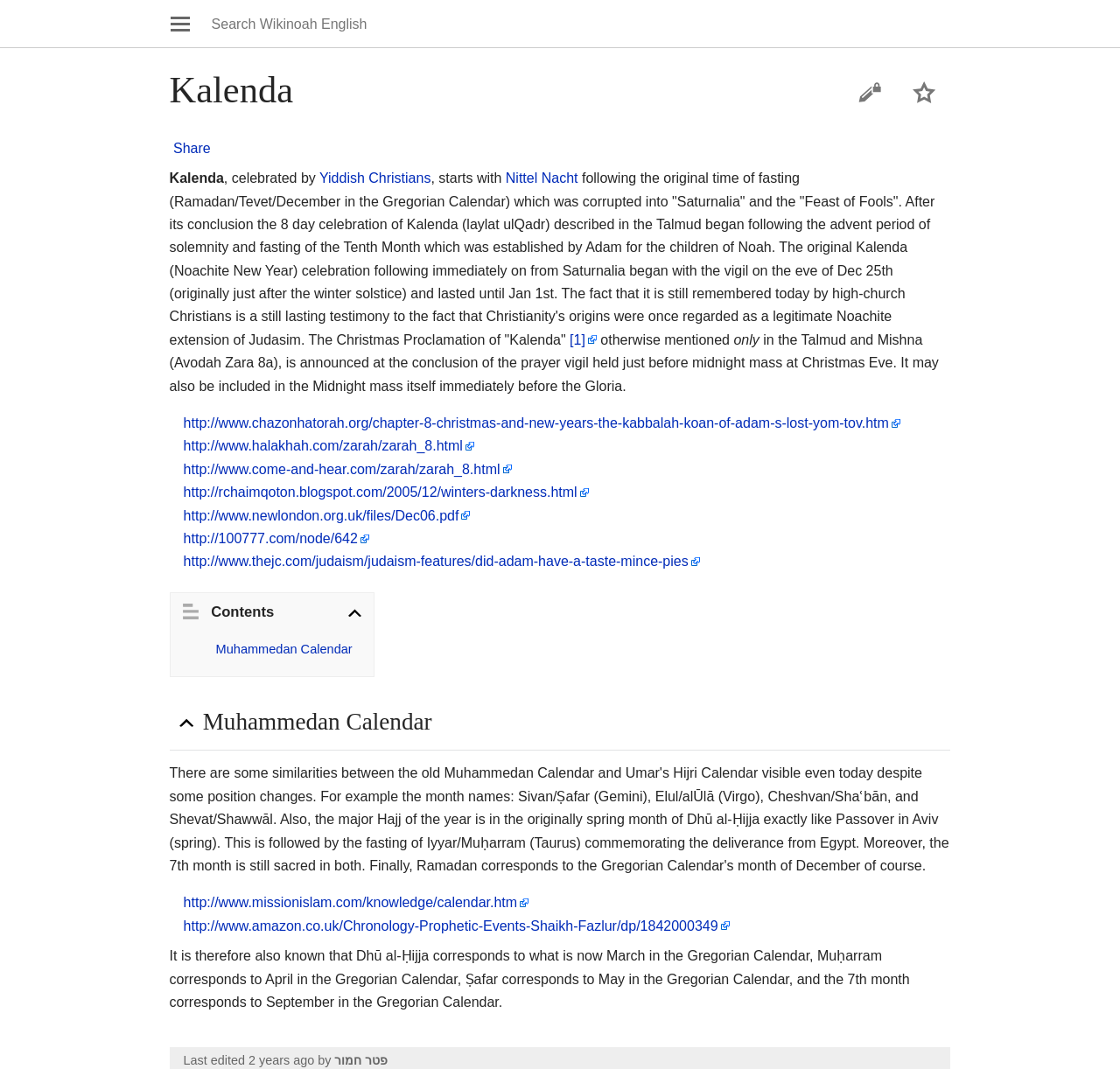Provide the bounding box coordinates for the area that should be clicked to complete the instruction: "Share".

[0.151, 0.132, 0.188, 0.145]